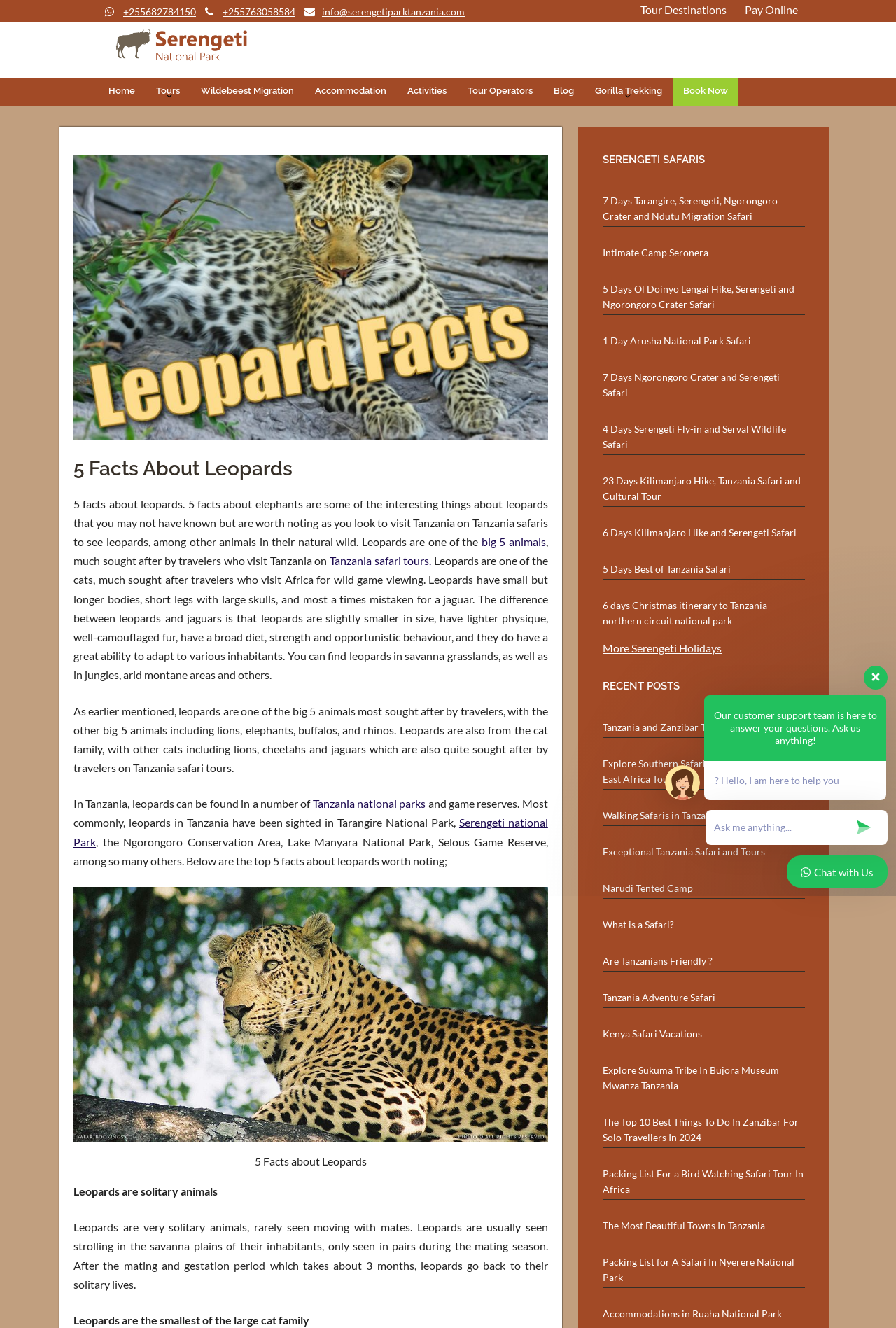Locate the UI element described by Tours and provide its bounding box coordinates. Use the format (top-left x, top-left y, bottom-right x, bottom-right y) with all values as floating point numbers between 0 and 1.

[0.162, 0.059, 0.212, 0.08]